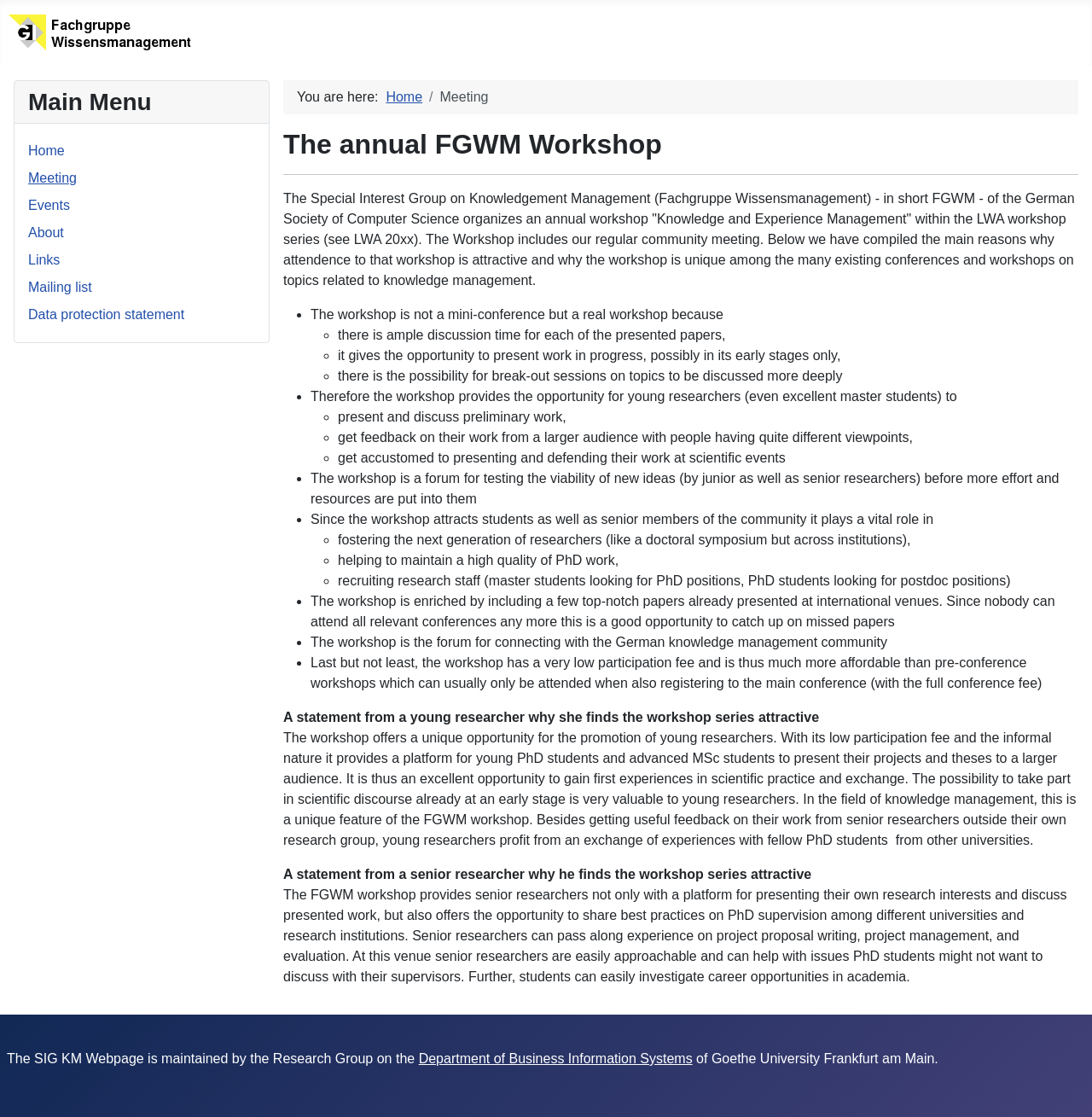Please answer the following question using a single word or phrase: 
Who organizes the workshop?

German Society of Computer Science